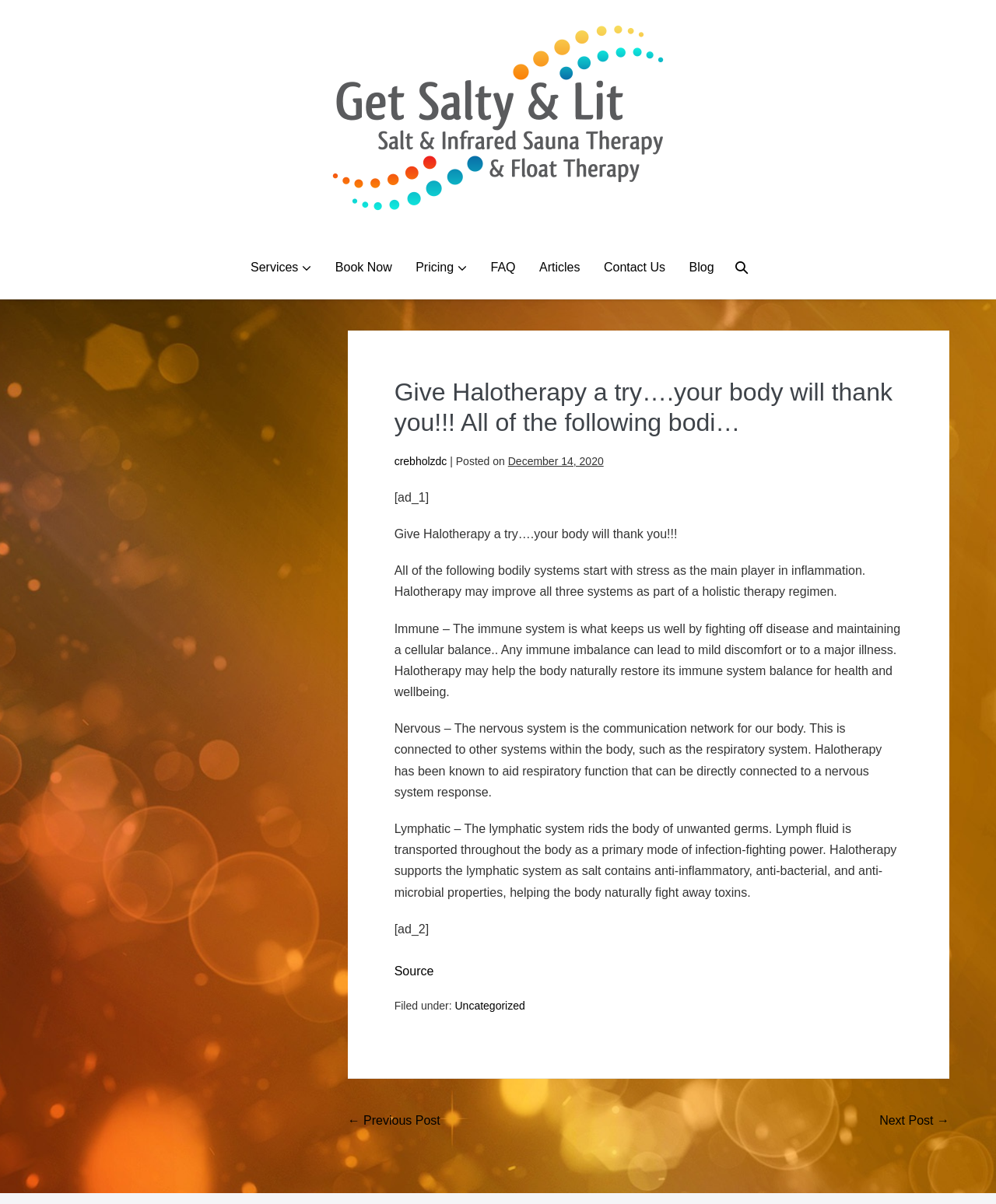Predict the bounding box of the UI element based on this description: "Conclusion".

None